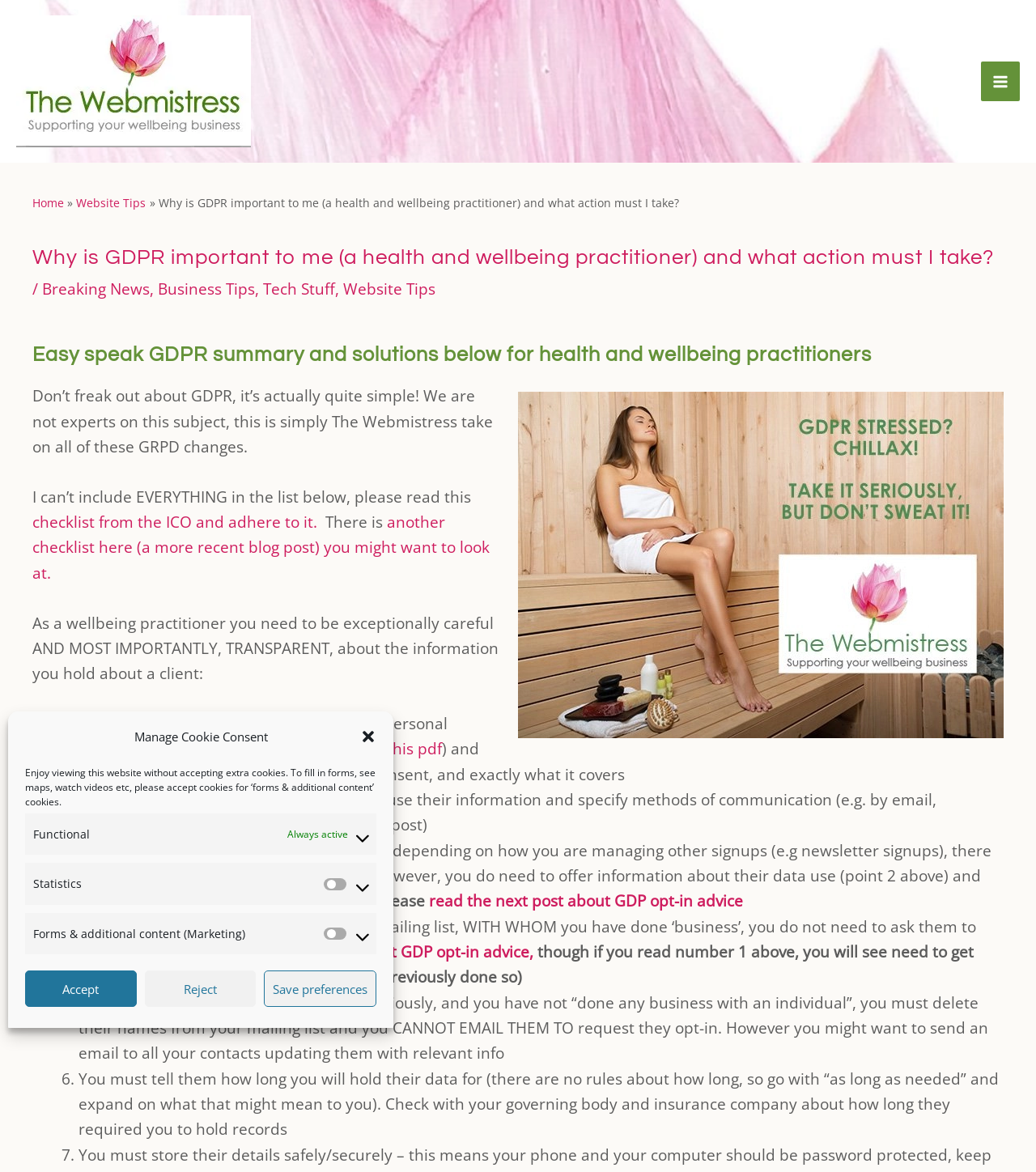Give a one-word or short phrase answer to this question: 
What is the purpose of the 'Manage Cookie Consent' dialog?

Cookie consent management